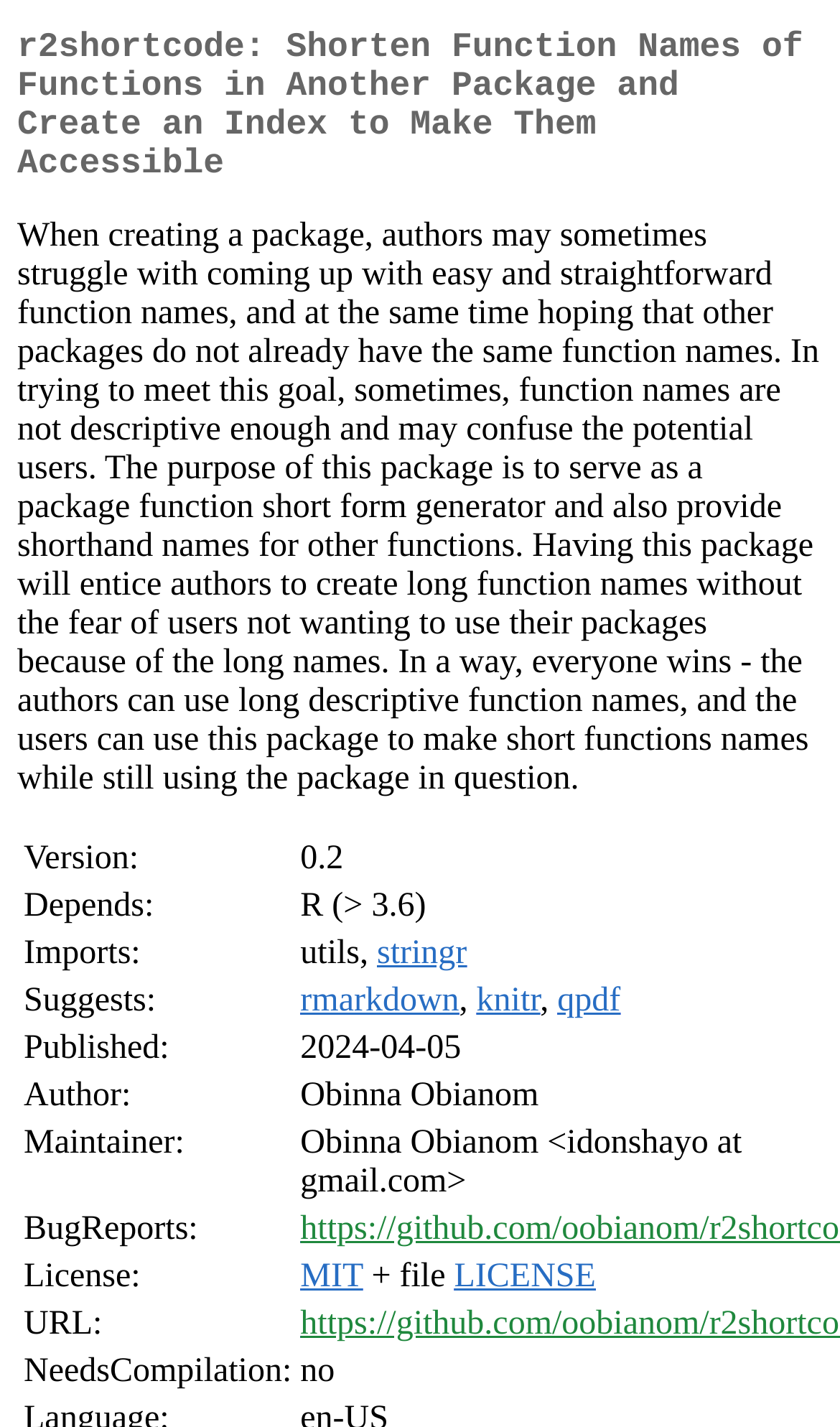What is the version of the r2shortcode package?
Answer the question with a single word or phrase, referring to the image.

Not specified